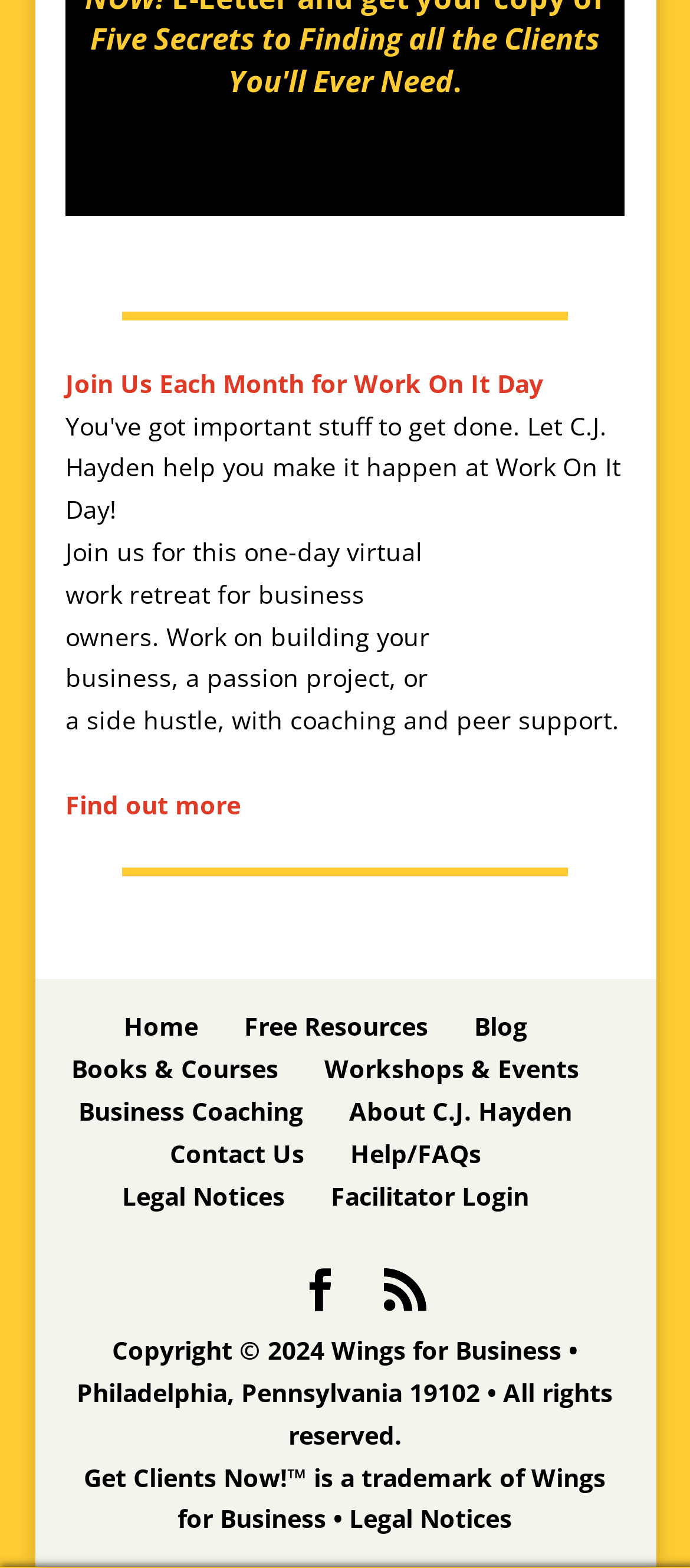Please find the bounding box coordinates of the element that you should click to achieve the following instruction: "Search for something". The coordinates should be presented as four float numbers between 0 and 1: [left, top, right, bottom].

None